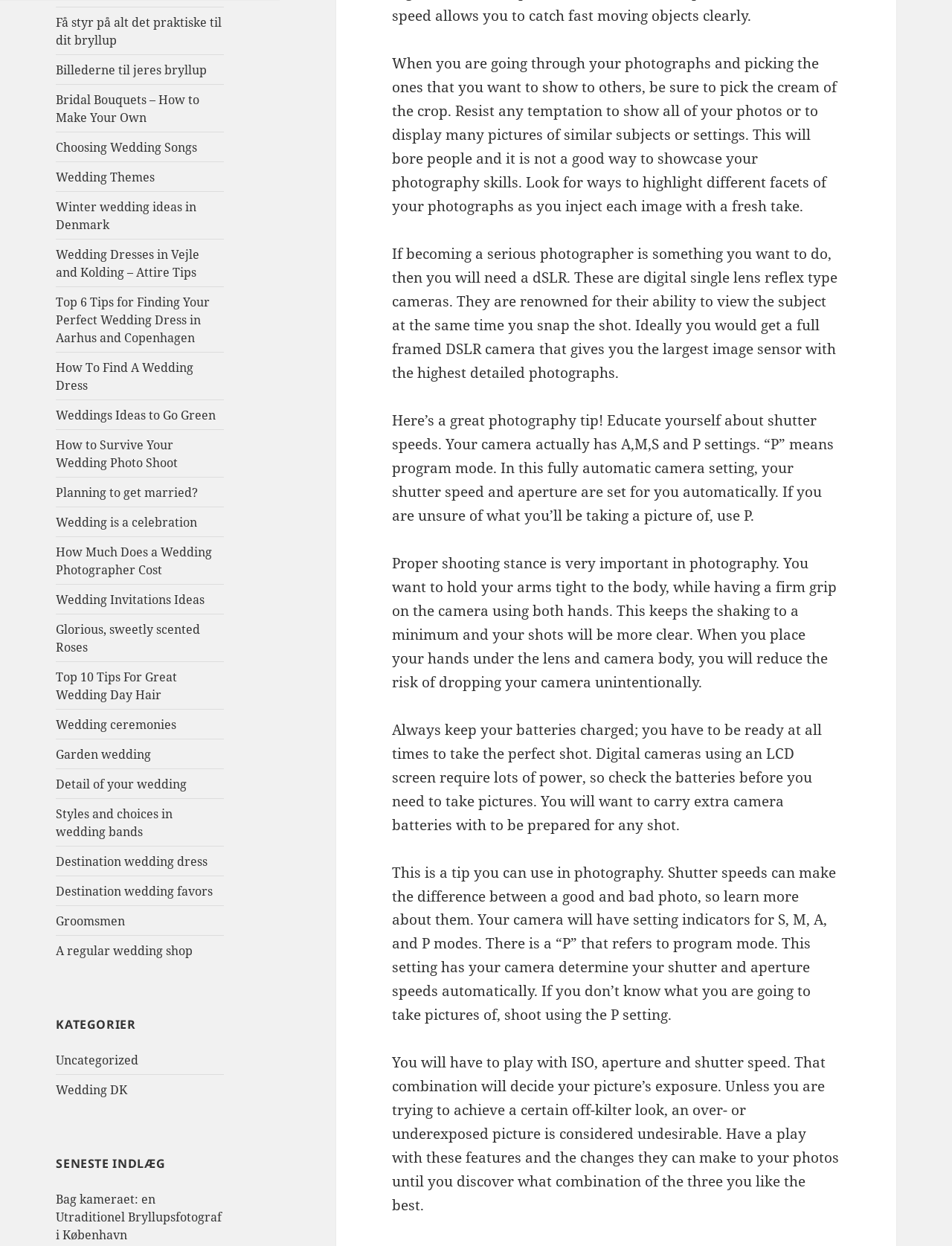Bounding box coordinates are to be given in the format (top-left x, top-left y, bottom-right x, bottom-right y). All values must be floating point numbers between 0 and 1. Provide the bounding box coordinate for the UI element described as: Wedding DK

[0.059, 0.868, 0.134, 0.881]